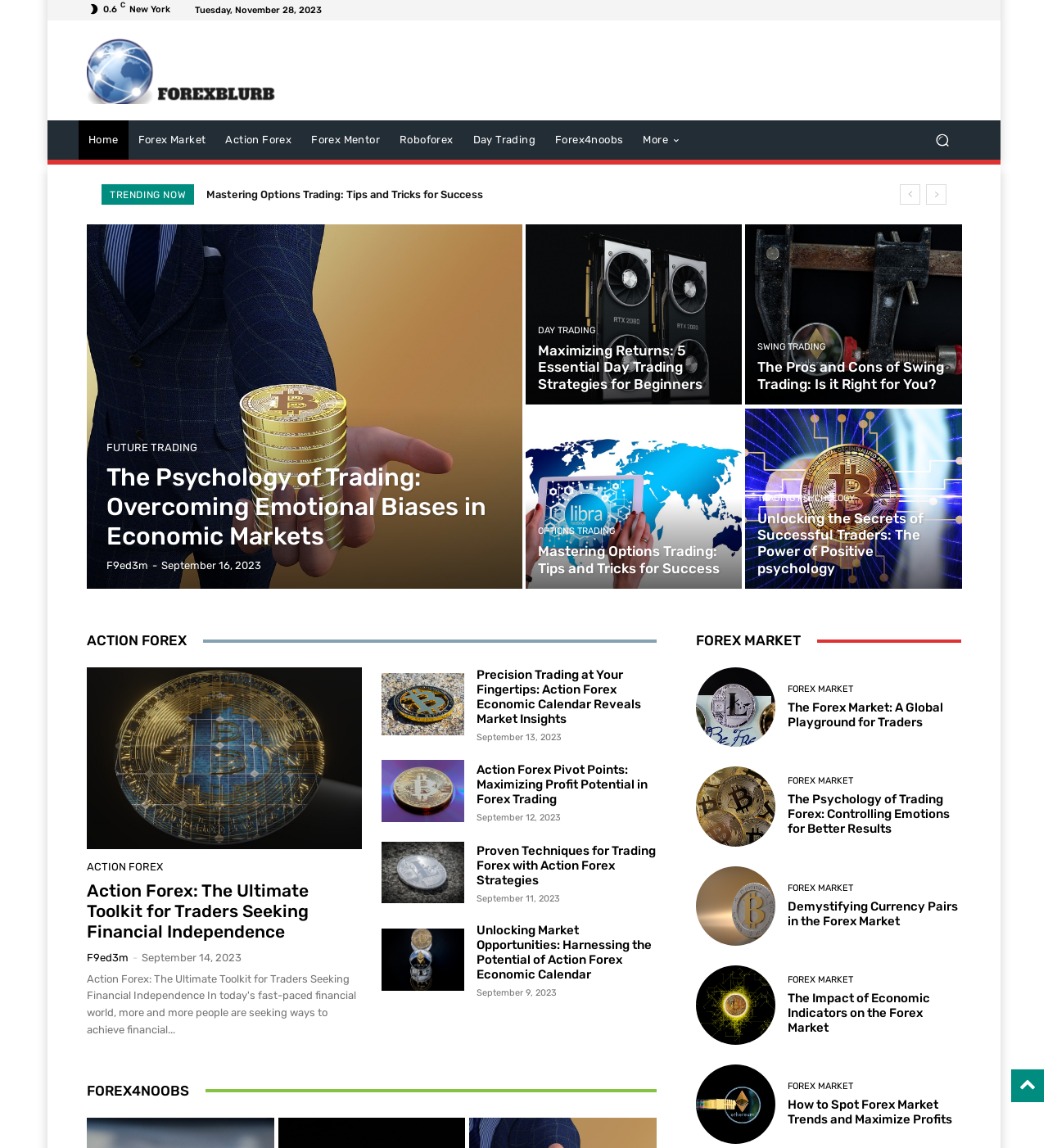Reply to the question below using a single word or brief phrase:
What is the name of the logo?

Logo